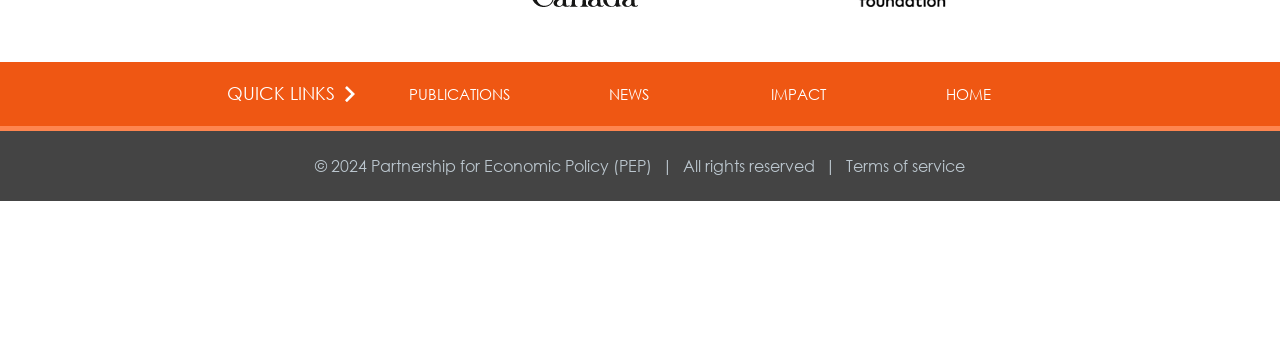What year is mentioned in the copyright notice?
Provide a detailed answer to the question, using the image to inform your response.

In the footer section, I found a StaticText element with the text '© 2024 Partnership for Economic Policy (PEP)'. This indicates that the year mentioned in the copyright notice is 2024.